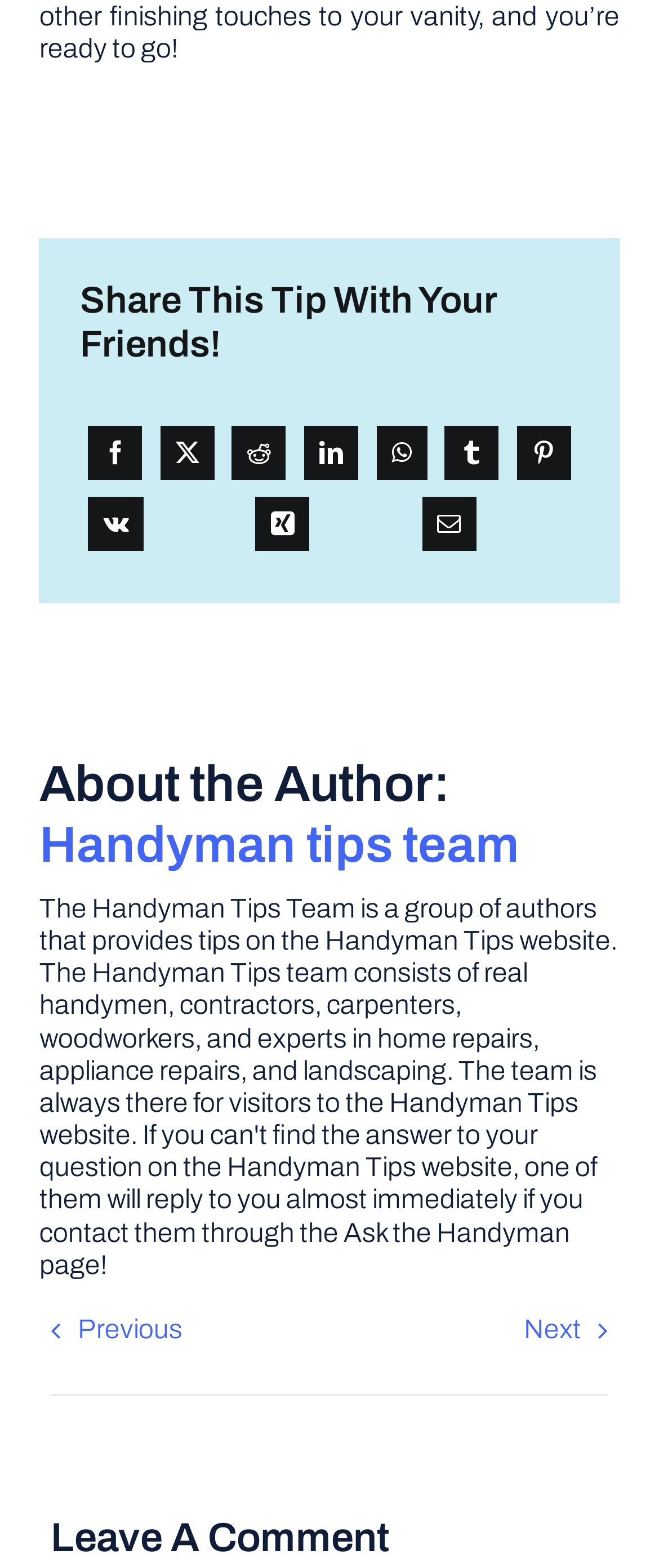Please provide a one-word or short phrase answer to the question:
What is the purpose of the links at the top?

Share the tip